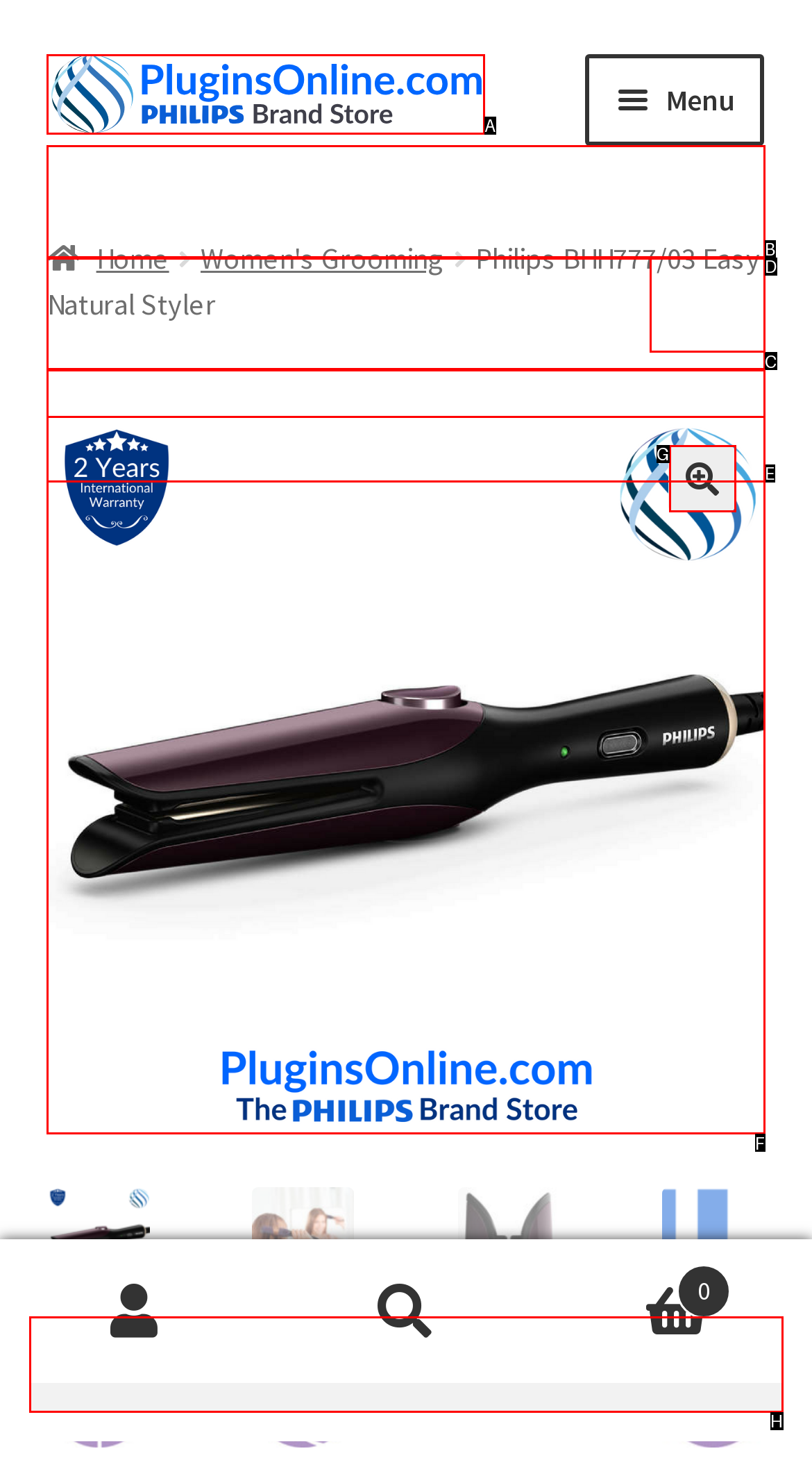Identify the HTML element to click to fulfill this task: Click on the PluginsOnline logo
Answer with the letter from the given choices.

A